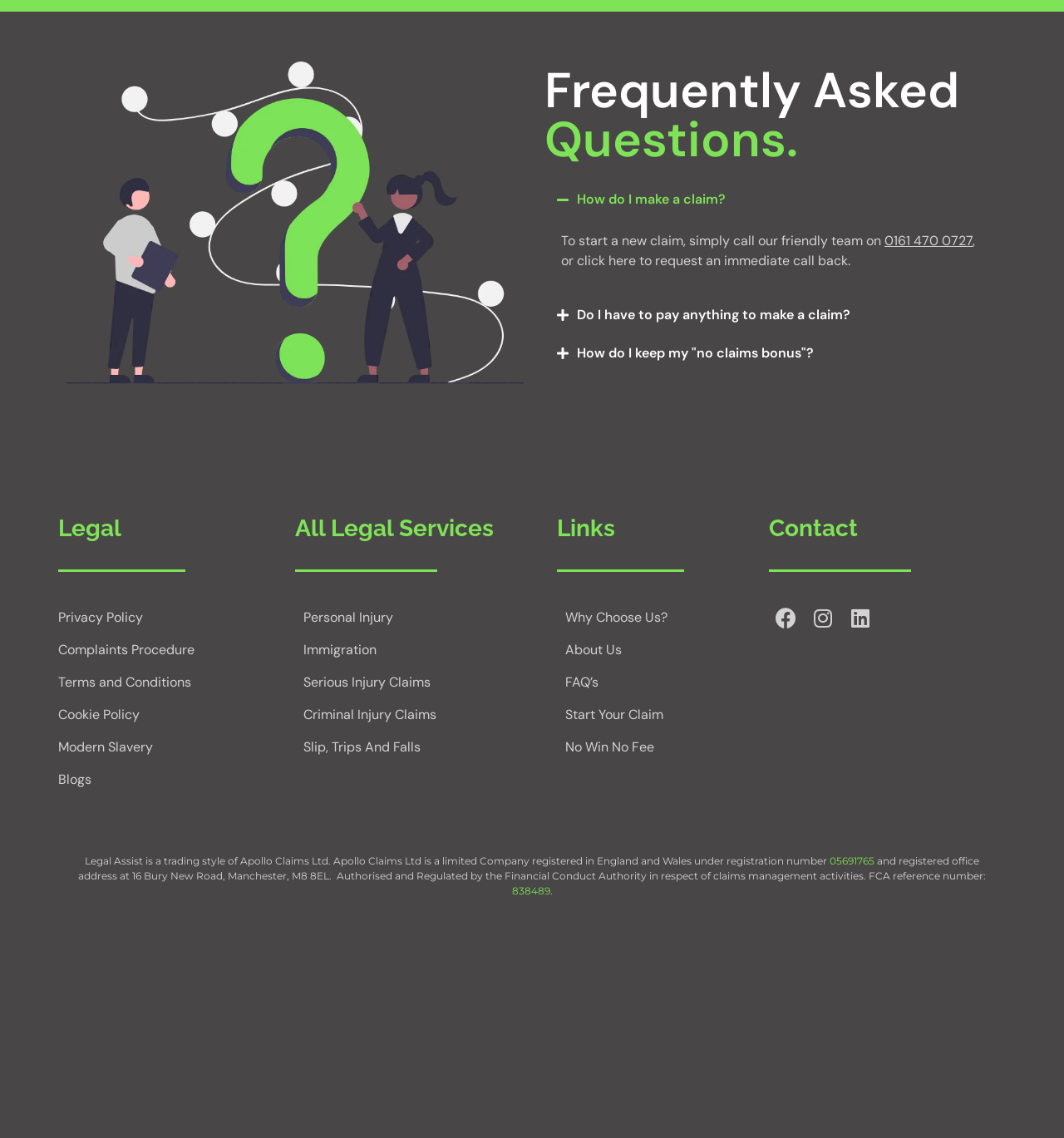Respond to the question below with a single word or phrase:
What is the registration number of Apollo Claims Ltd?

05691765